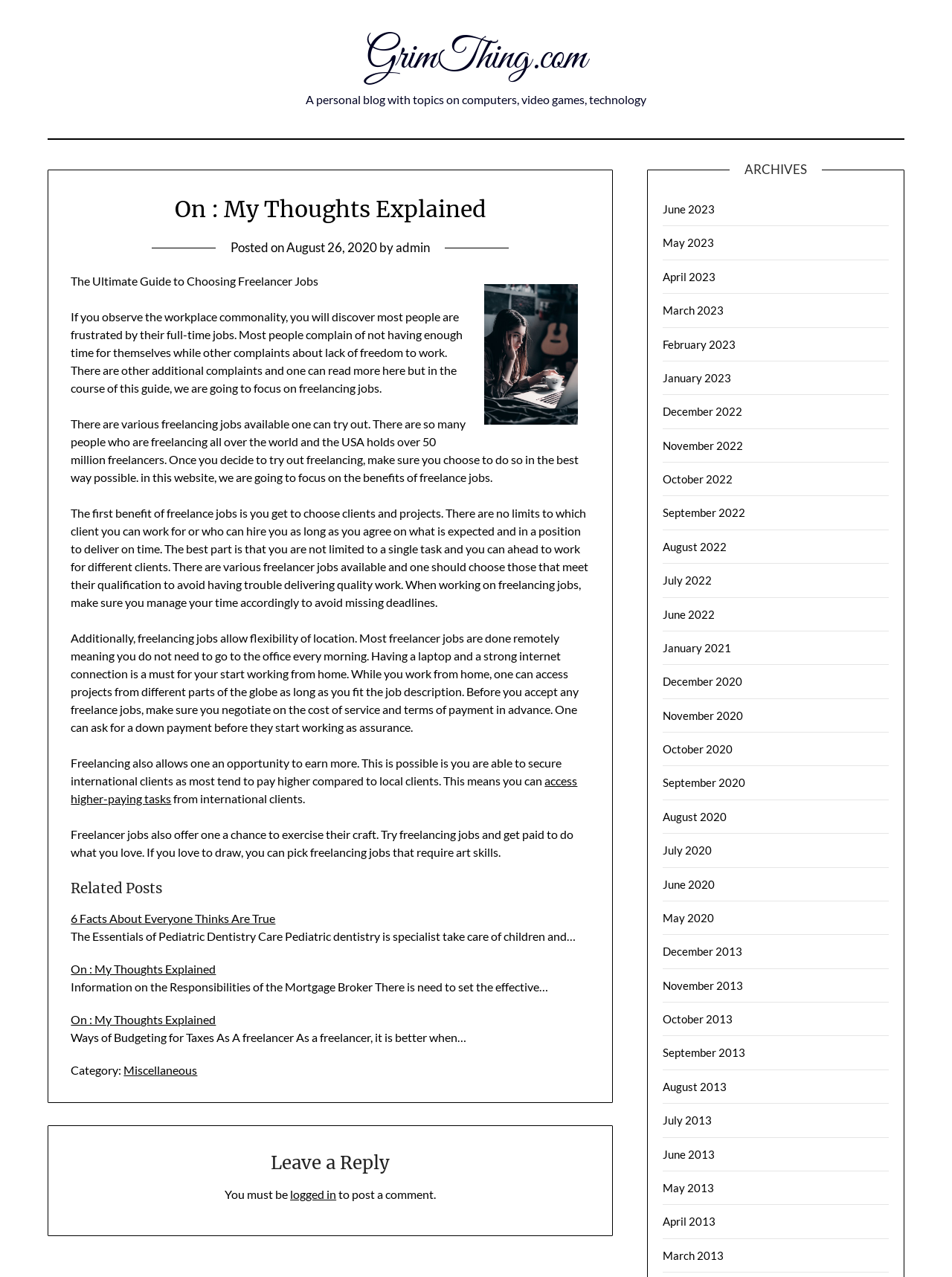Provide the bounding box coordinates for the specified HTML element described in this description: "The Scream in High Park". The coordinates should be four float numbers ranging from 0 to 1, in the format [left, top, right, bottom].

None